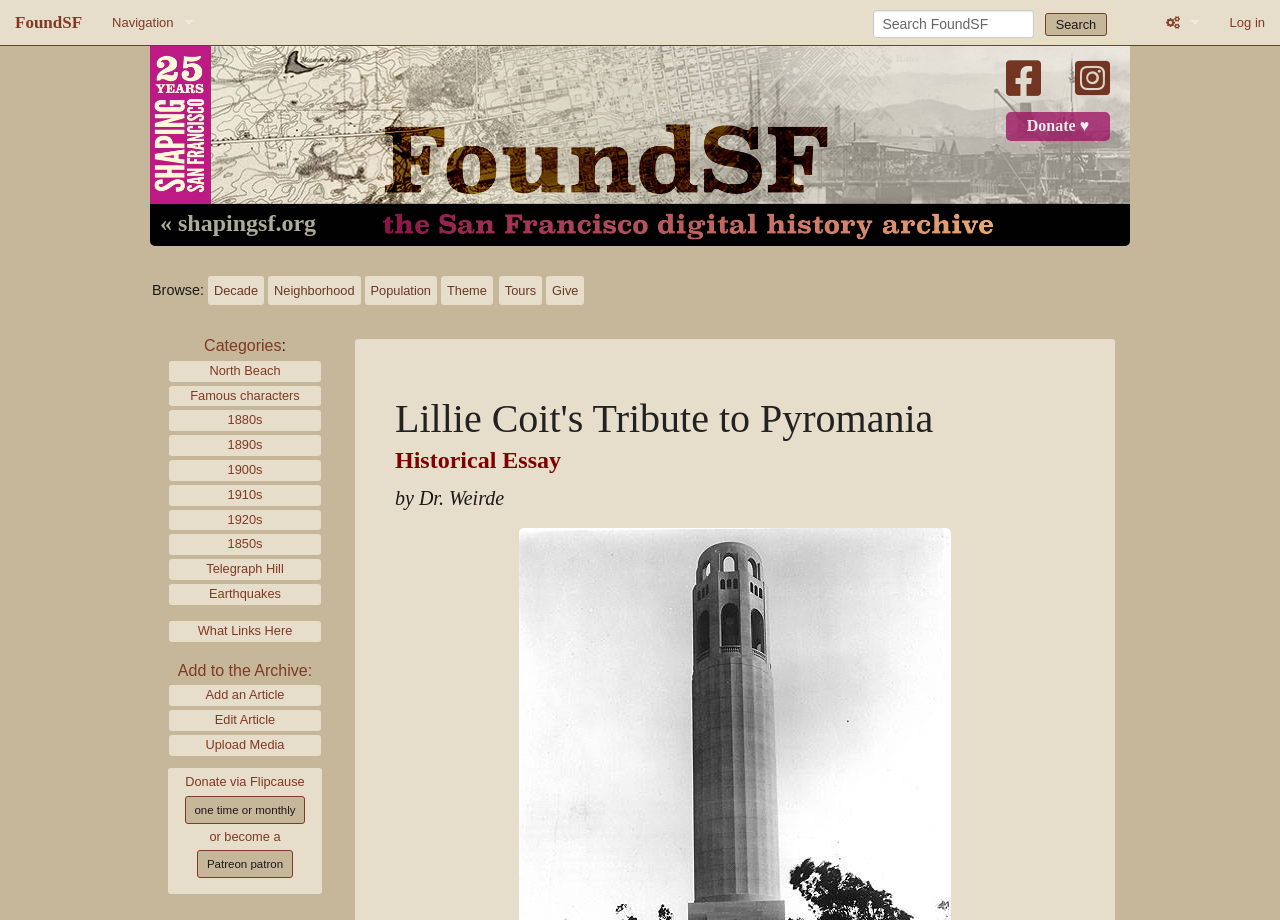Who wrote the historical essay?
Please give a well-detailed answer to the question.

The author of the historical essay is mentioned in the static text element on the webpage, which is 'by Dr. Weirde'.